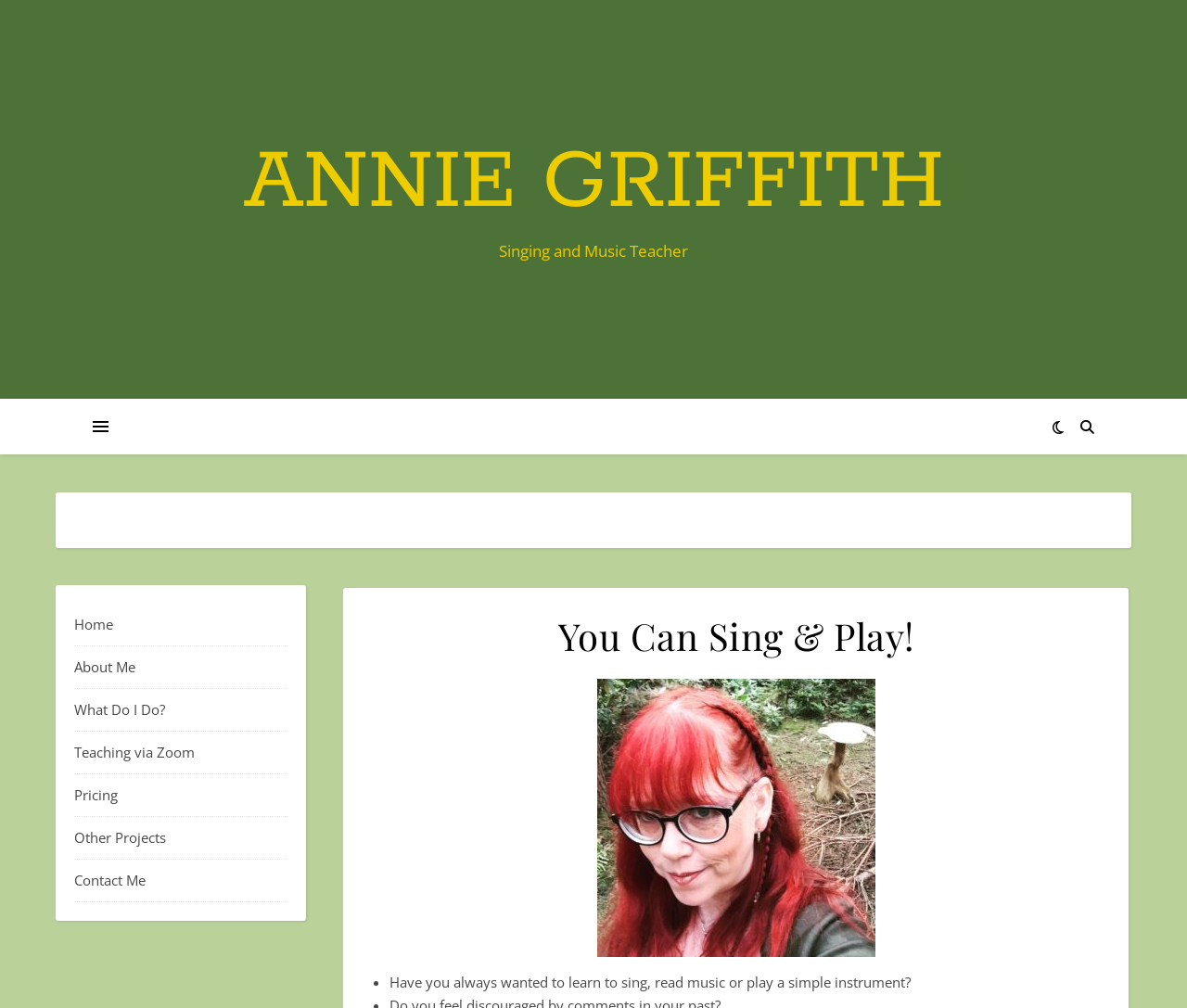Use a single word or phrase to answer the following:
What is the first menu item on the tablist?

Home